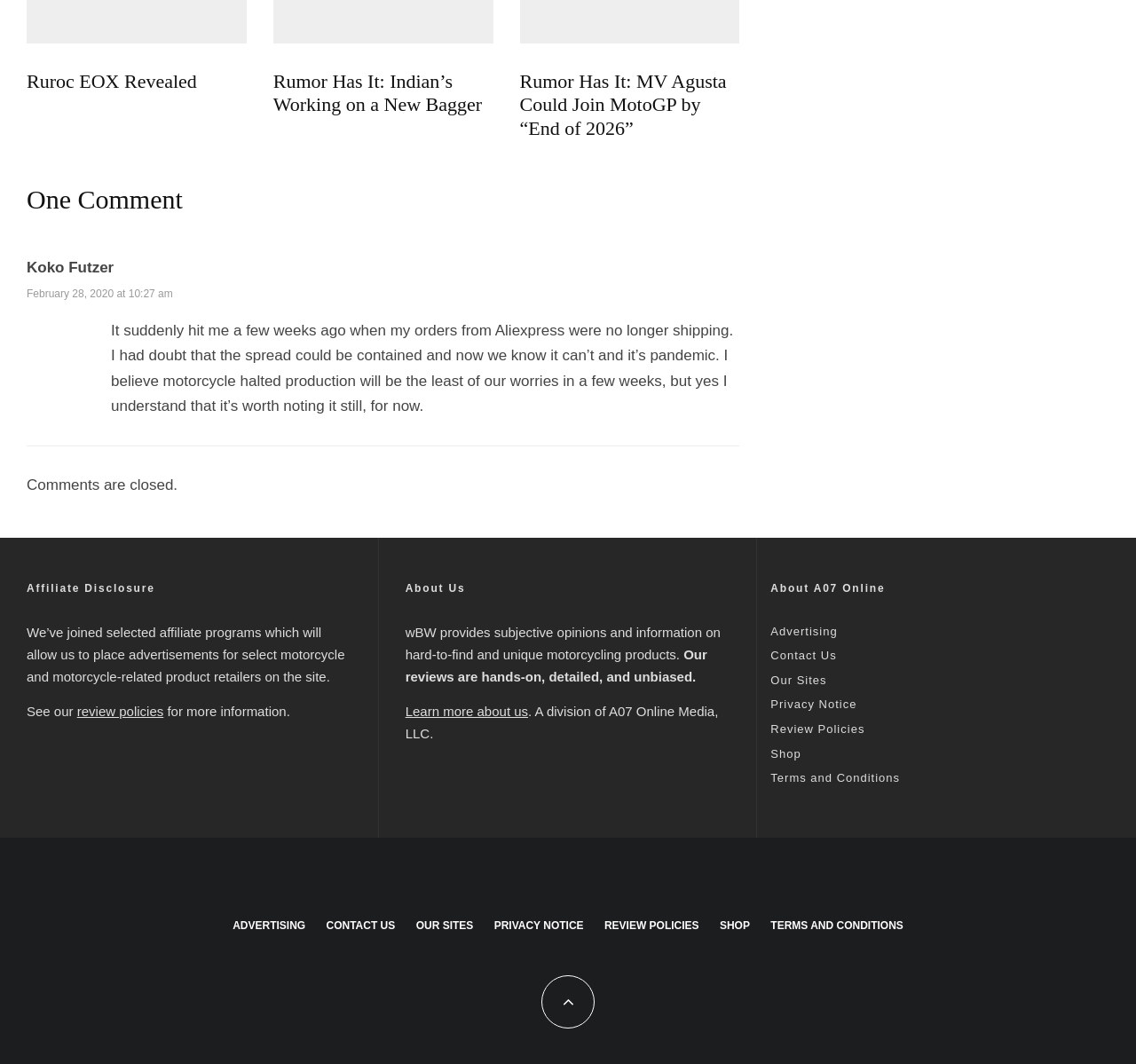Please give a succinct answer to the question in one word or phrase:
What is the name of the company behind the website?

A07 Online Media, LLC